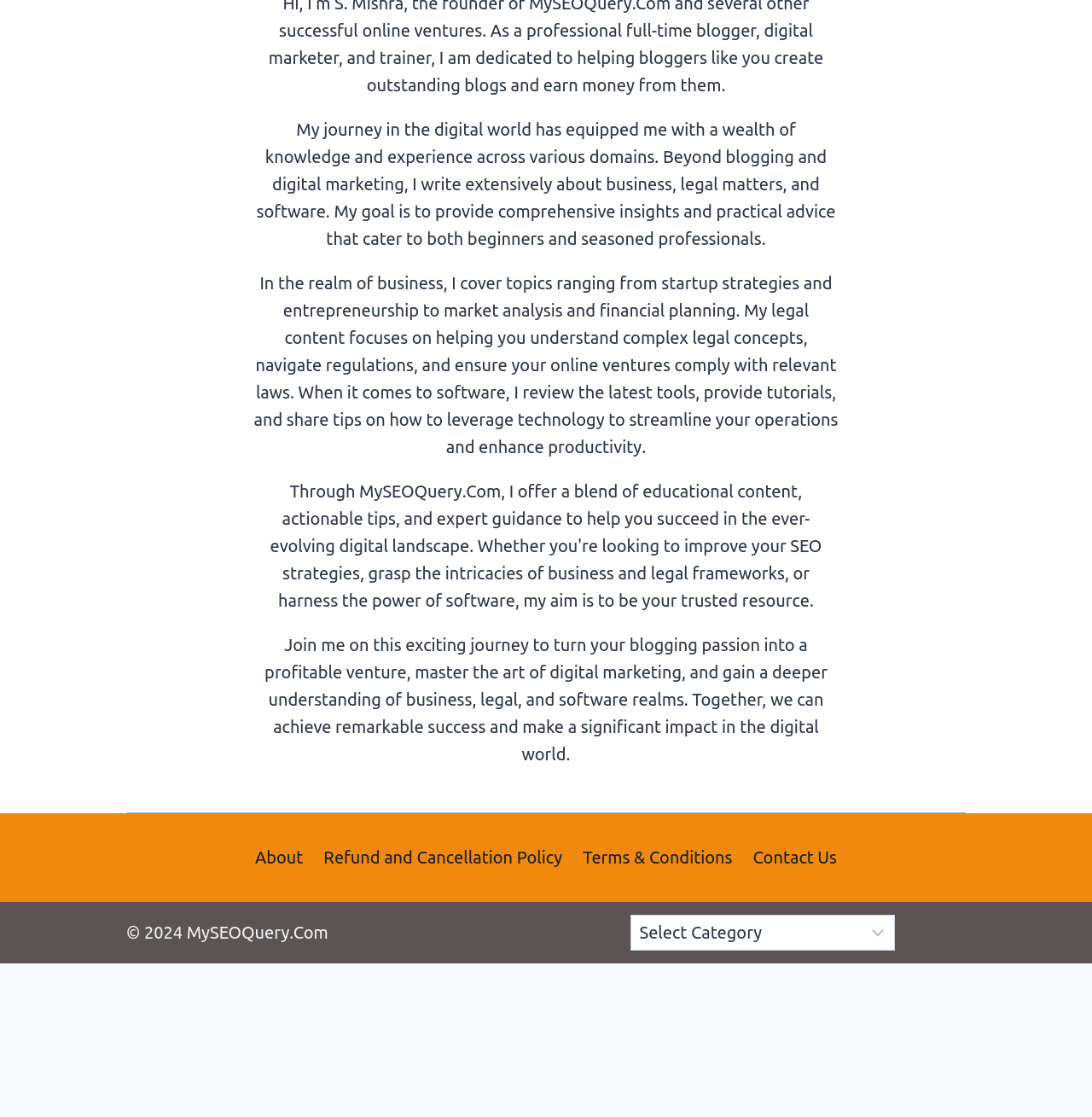Locate the bounding box of the UI element based on this description: "Terms & Conditions". Provide four float numbers between 0 and 1 as [left, top, right, bottom].

[0.524, 0.751, 0.68, 0.785]